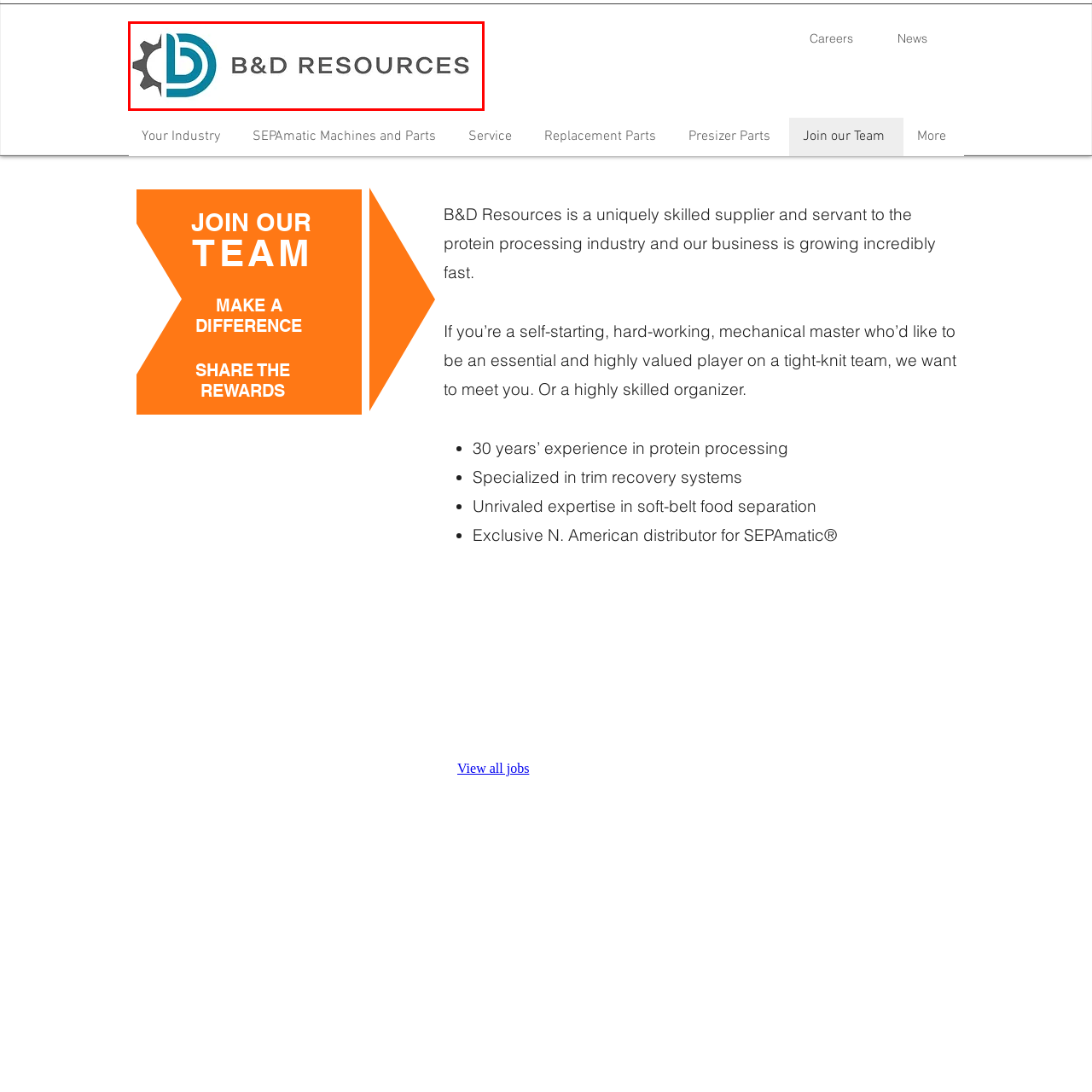Describe fully the image that is contained within the red bounding box.

The image showcases the logo of B&D Resources, which features a stylized gear integrated into the design of the letter "B." The logo uses a modern aesthetic with a bold turquoise color for the gear and a sleek gray font for the text "B&D RESOURCES." This branding reflects the company's focus as a skilled supplier in the protein processing industry, emphasizing innovation and reliability. Positioned prominently on the website under the "Join our Team" section, the logo symbolizes B&D Resources' commitment to expanding its workforce and attracting dedicated professionals who want to contribute to their rapidly growing business.